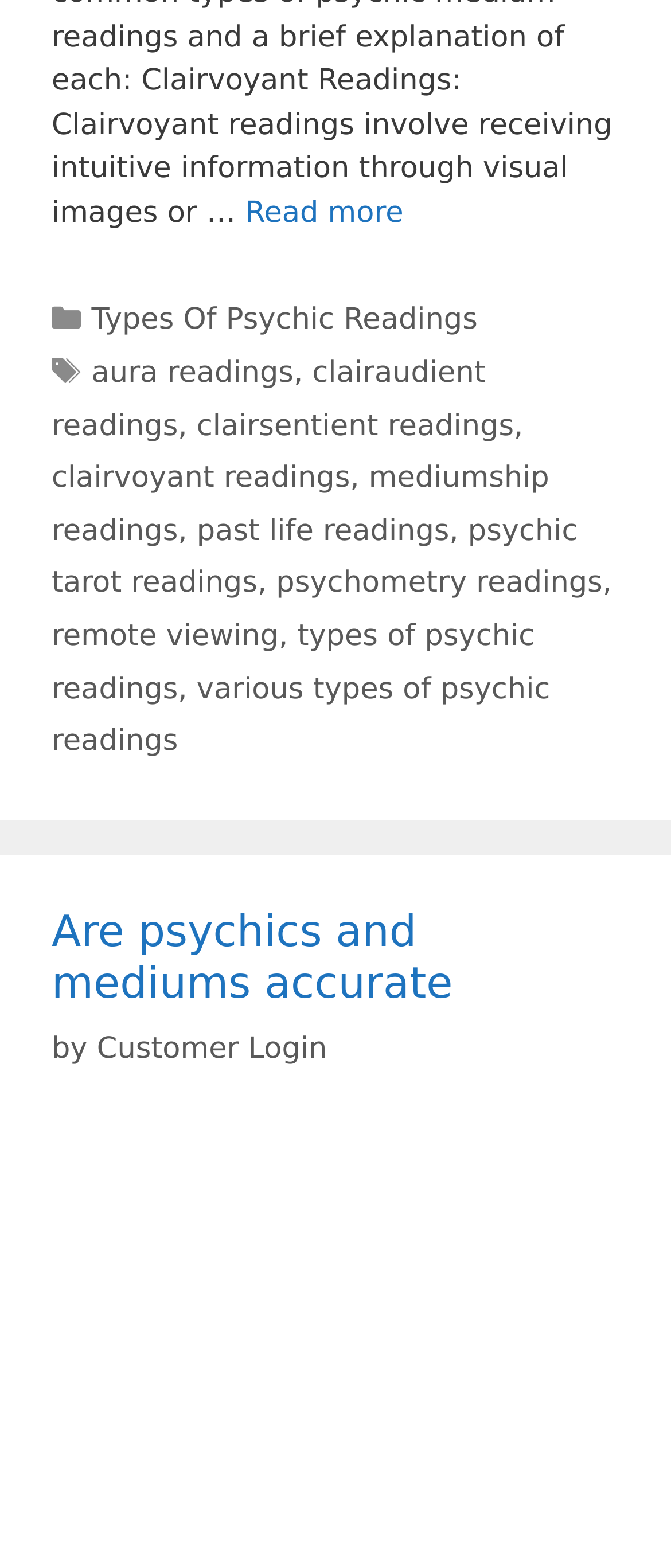Identify the bounding box for the UI element that is described as follows: "Are psychics and mediums accurate".

[0.077, 0.578, 0.675, 0.643]